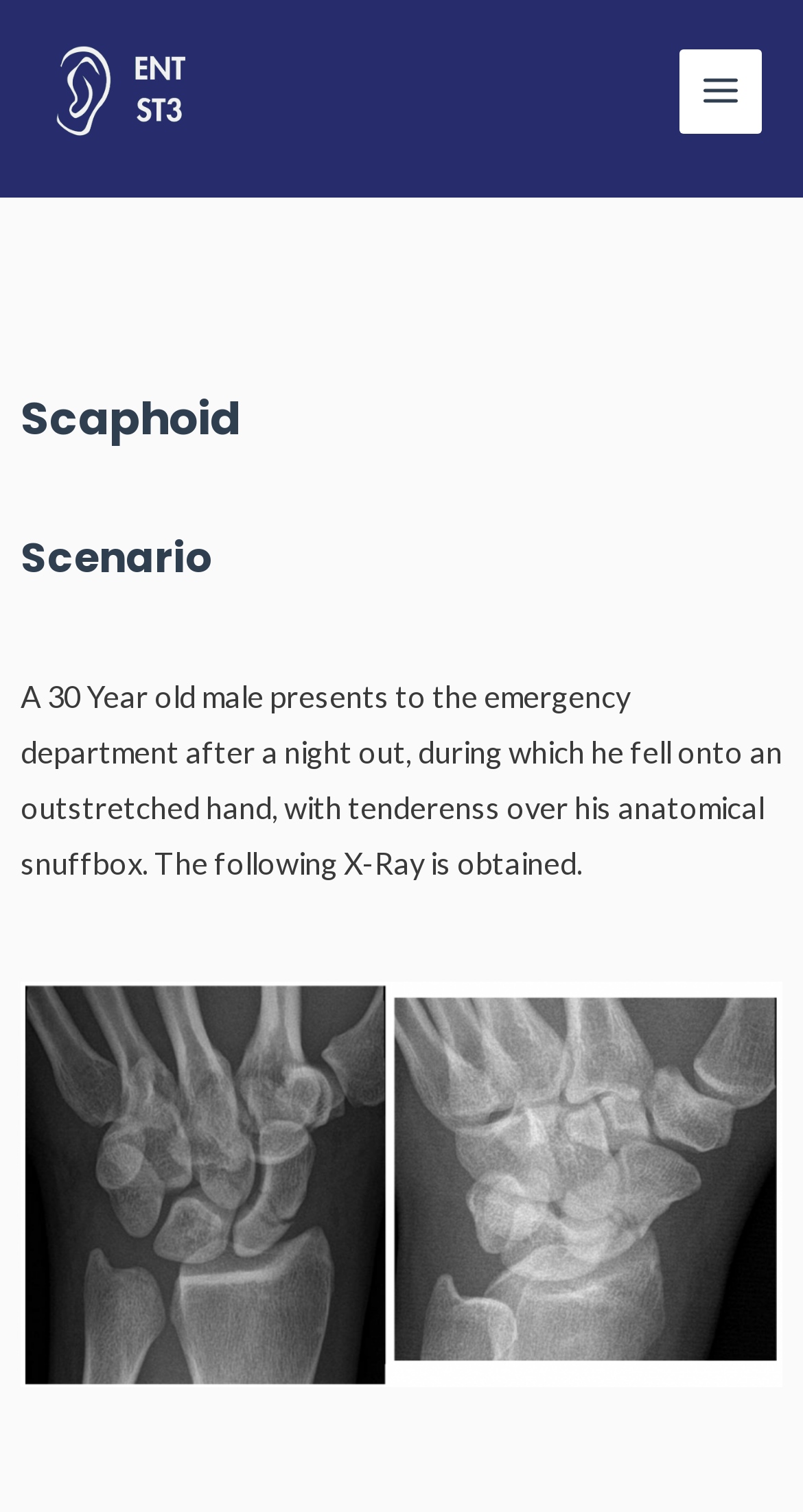Provide a short answer using a single word or phrase for the following question: 
Is the main menu expanded?

No